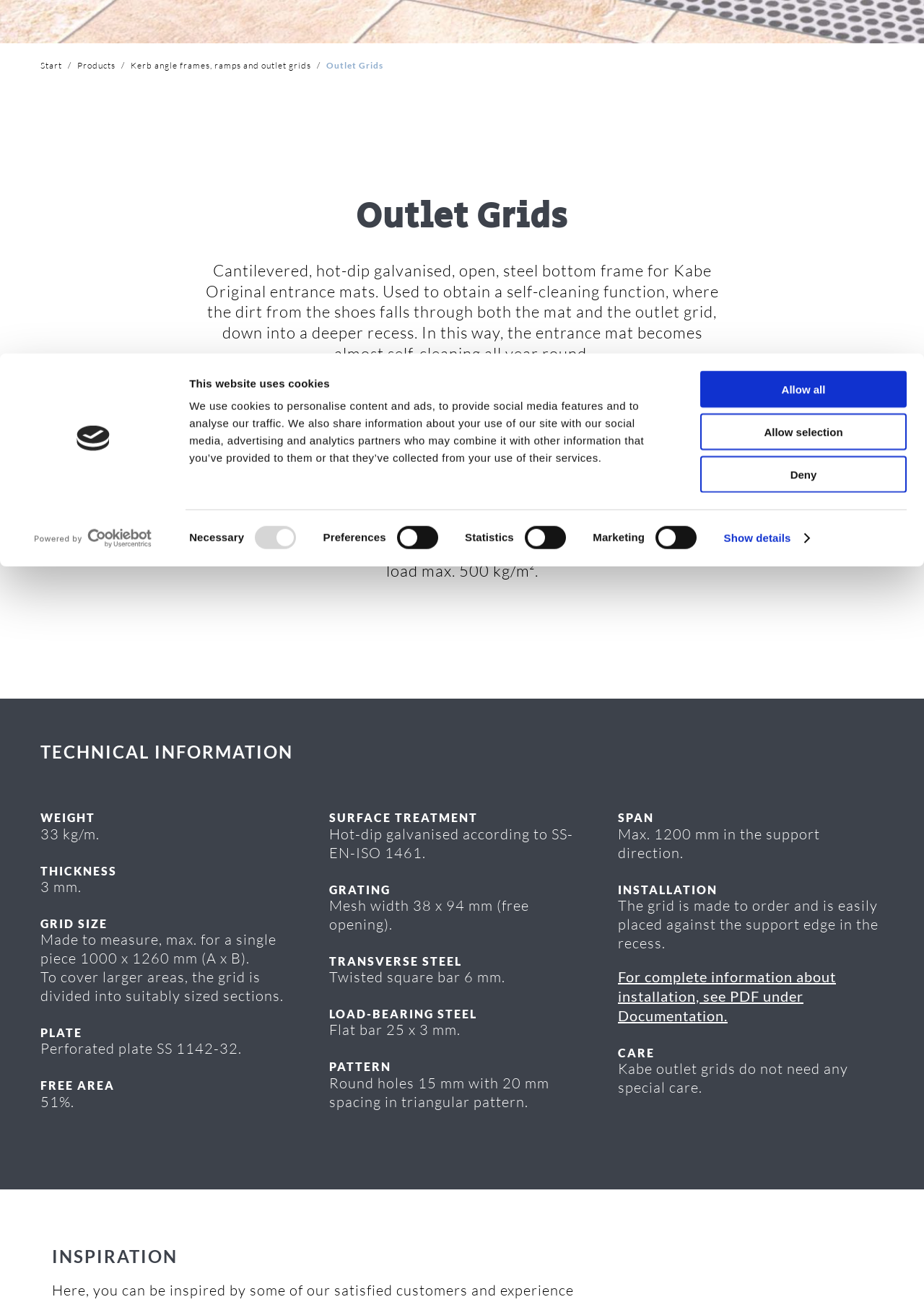Using the provided description Allow all, find the bounding box coordinates for the UI element. Provide the coordinates in (top-left x, top-left y, bottom-right x, bottom-right y) format, ensuring all values are between 0 and 1.

[0.758, 0.205, 0.981, 0.233]